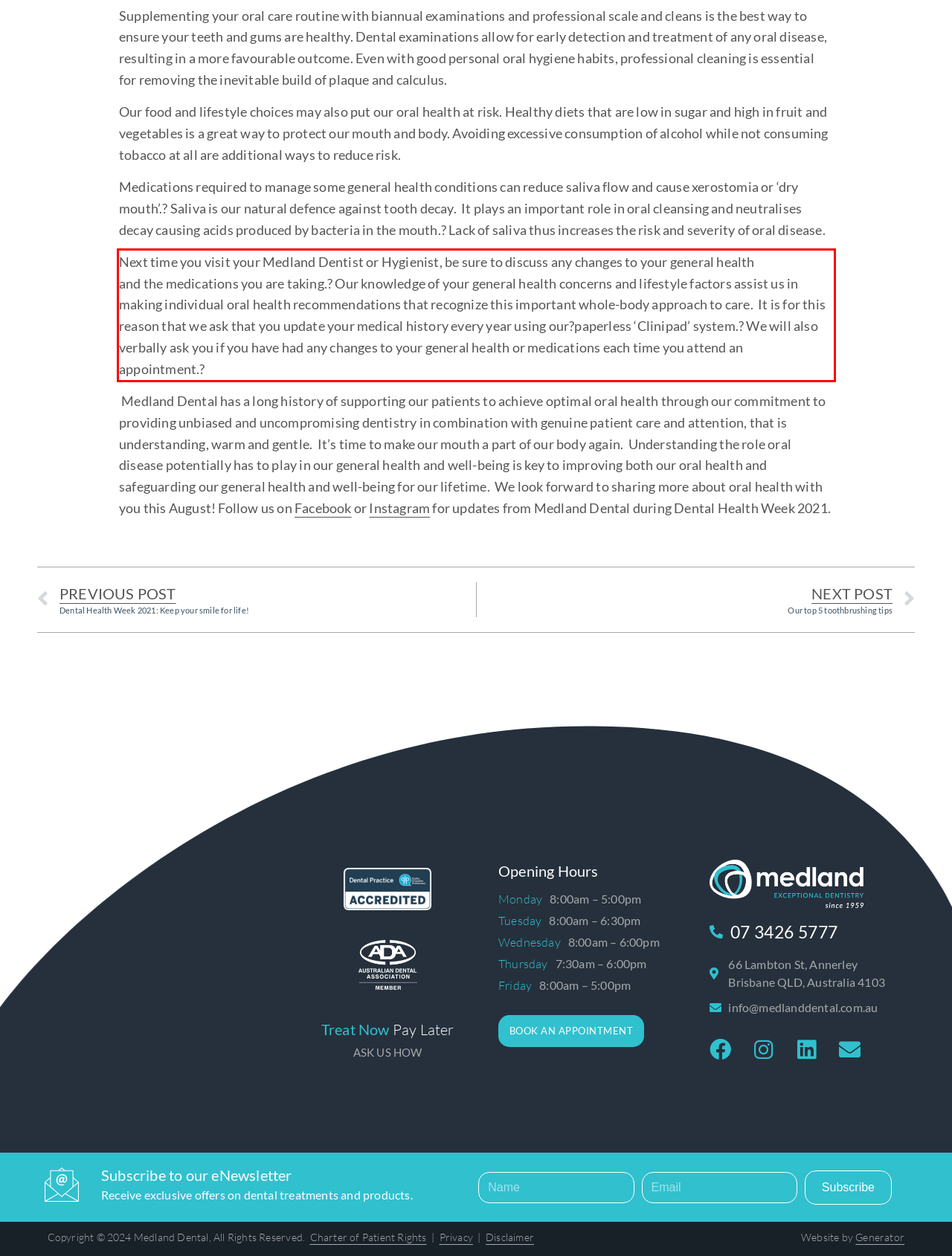Analyze the screenshot of the webpage that features a red bounding box and recognize the text content enclosed within this red bounding box.

Next time you visit your Medland Dentist or Hygienist, be sure to discuss any changes to your general health and the medications you are taking.? Our knowledge of your general health concerns and lifestyle factors assist us in making individual oral health recommendations that recognize this important whole-body approach to care. It is for this reason that we ask that you update your medical history every year using our?paperless ‘Clinipad’ system.? We will also verbally ask you if you have had any changes to your general health or medications each time you attend an appointment.?